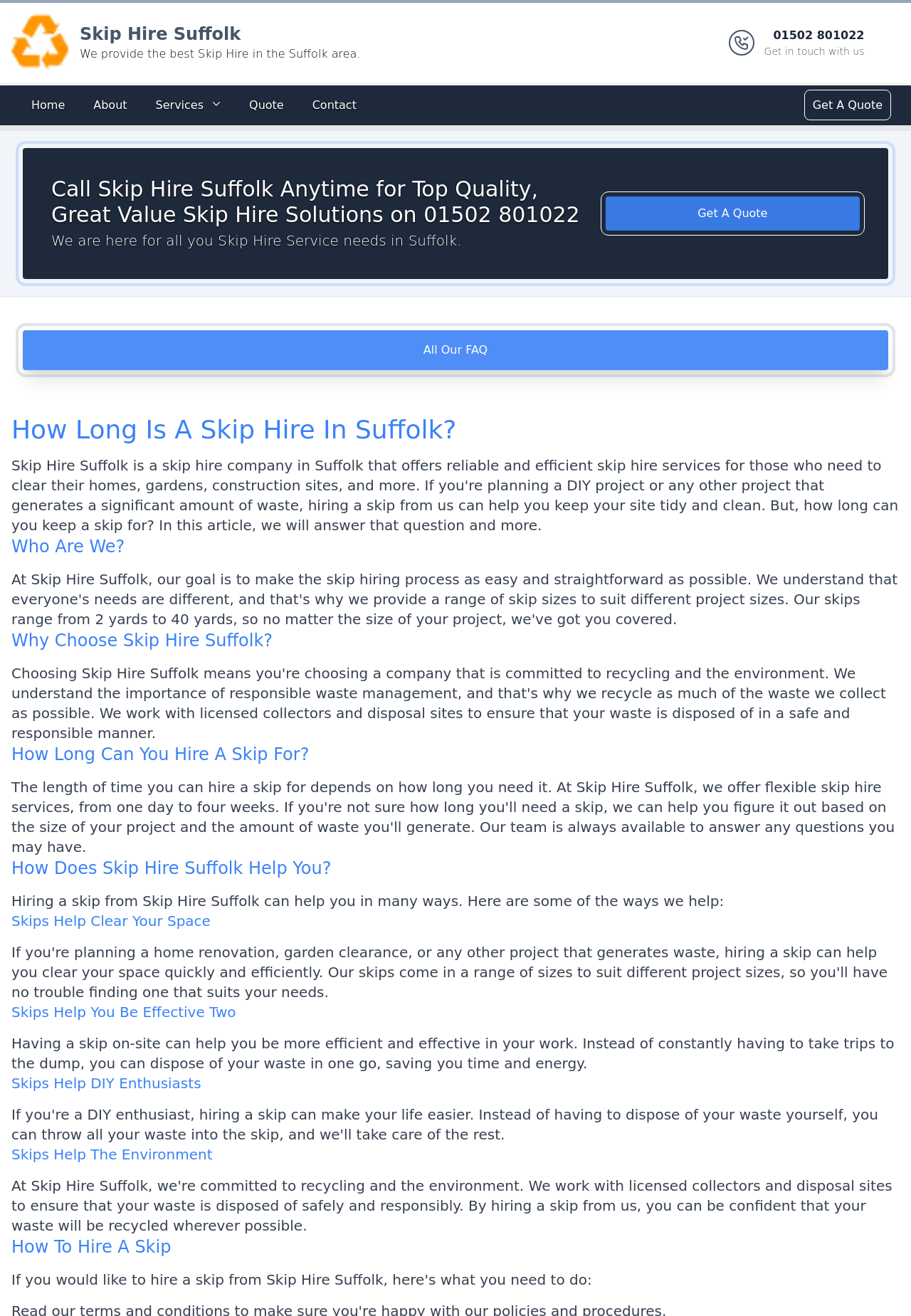Give a detailed overview of the webpage's appearance and contents.

The webpage is about Skip Hire Suffolk, a company that offers reliable and efficient skip hire services in Suffolk. At the top of the page, there is a banner with the company's logo and a brief description of their services. Below the banner, there is a navigation menu with links to different sections of the website, including Home, About, Services, Quote, and Contact.

The main content of the page is divided into several sections, each with a heading that describes the topic. The first section is an introduction to the company, with a heading that reads "Call Skip Hire Suffolk Anytime for Top Quality, Great Value Skip Hire Solutions on 01502 801022". Below this heading, there is a paragraph of text that summarizes the company's services.

The next section is titled "How Long Is A Skip Hire In Suffolk?" and appears to be the main topic of the page. This section is followed by several other sections, each with its own heading, including "Who Are We?", "Why Choose Skip Hire Suffolk?", "How Long Can You Hire A Skip For?", and "How Does Skip Hire Suffolk Help You?".

Each of these sections contains a brief description of the topic, with some sections including additional paragraphs of text that provide more information. There are also several links throughout the page, including a "Get A Quote" button and a link to "All Our FAQ".

At the bottom of the page, there is a section that describes the benefits of hiring a skip, including how it can help clear your space, make you more efficient, and help the environment. The page also includes several images, including the company's logo and a small icon in the top-right corner.